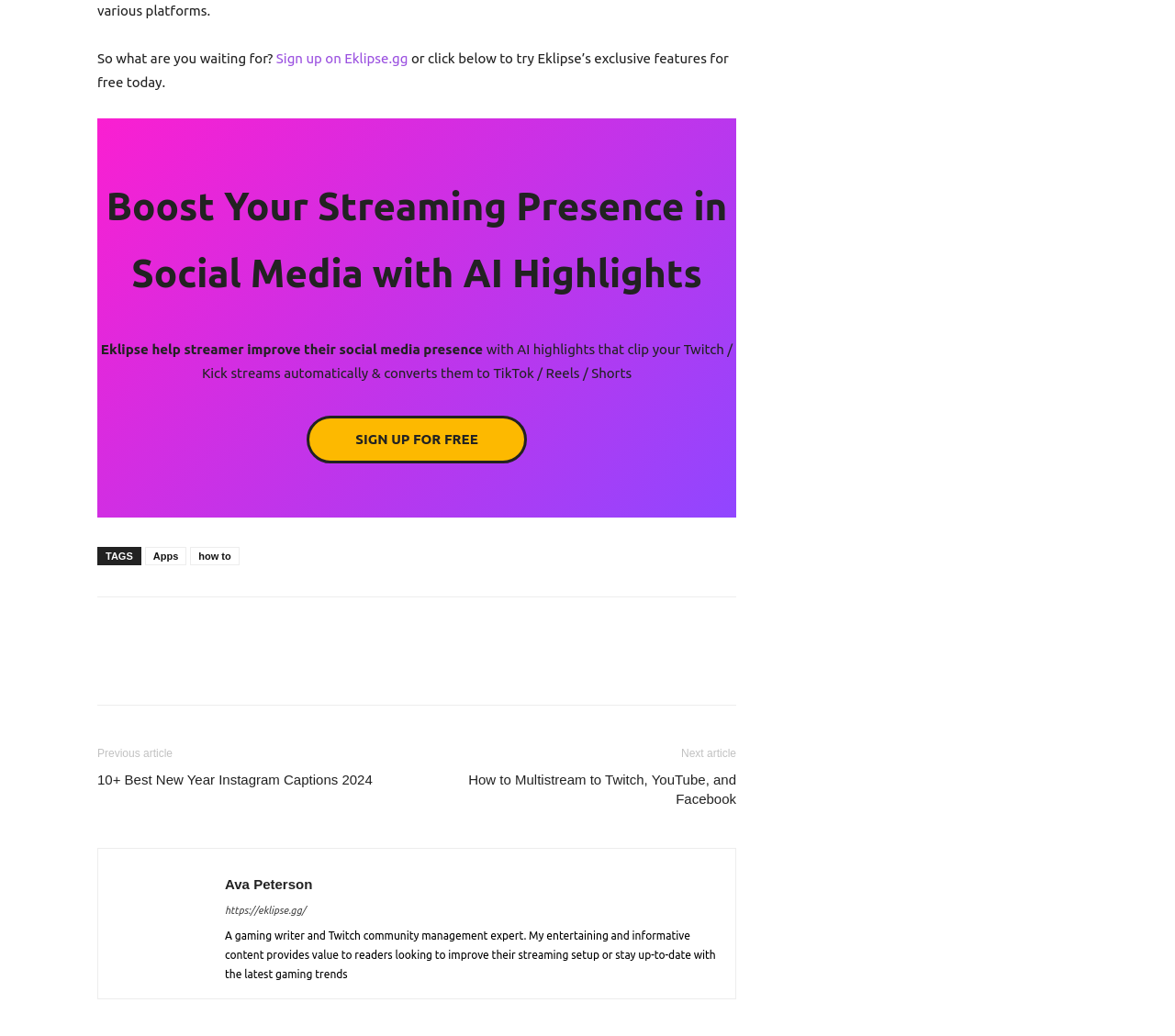Please answer the following question using a single word or phrase: 
What is the main purpose of Eklipse?

Boost streaming presence